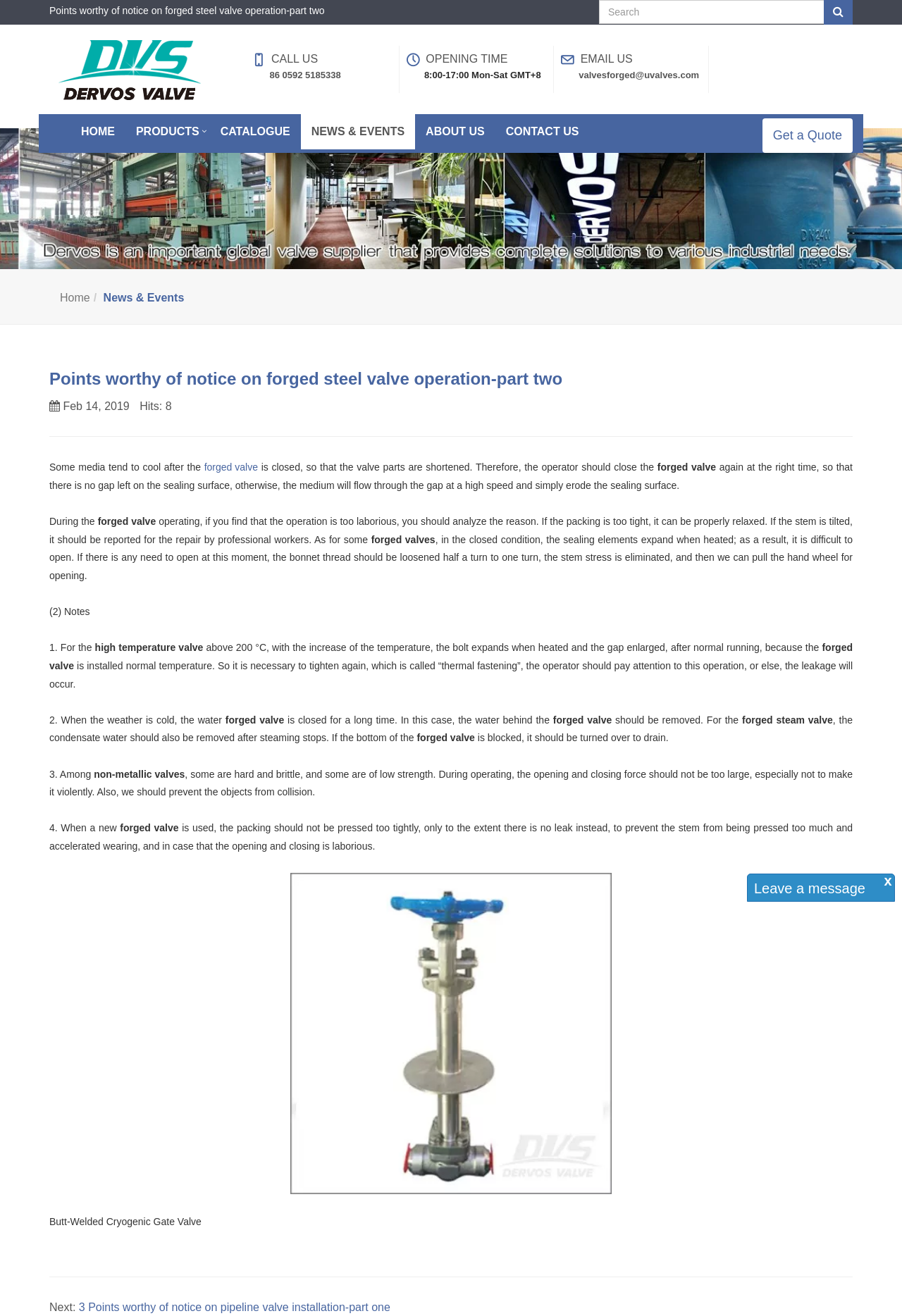Specify the bounding box coordinates of the area to click in order to execute this command: 'search for something'. The coordinates should consist of four float numbers ranging from 0 to 1, and should be formatted as [left, top, right, bottom].

None